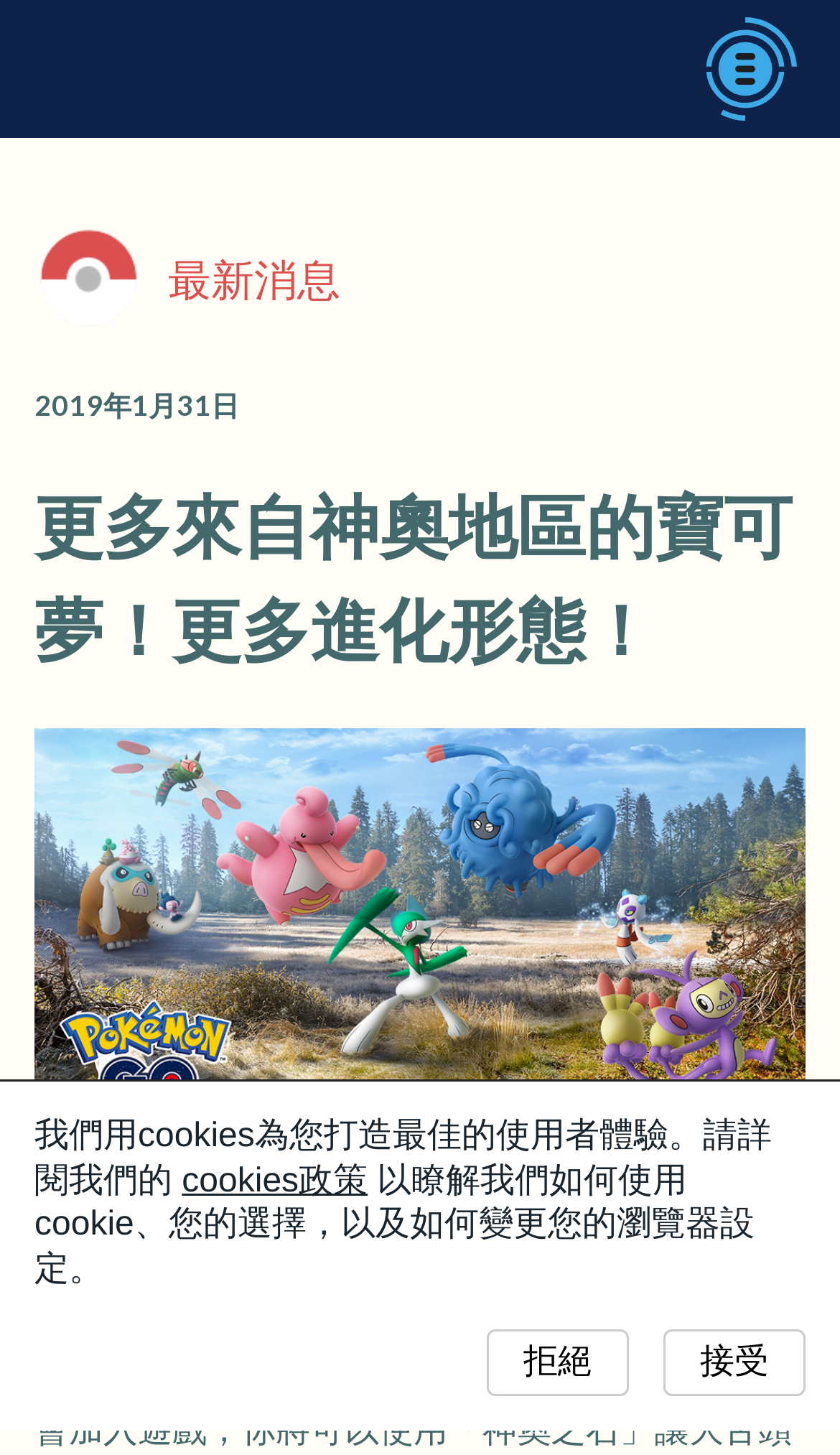What is the name of the Pokémon game?
Use the image to answer the question with a single word or phrase.

Pokémon GO